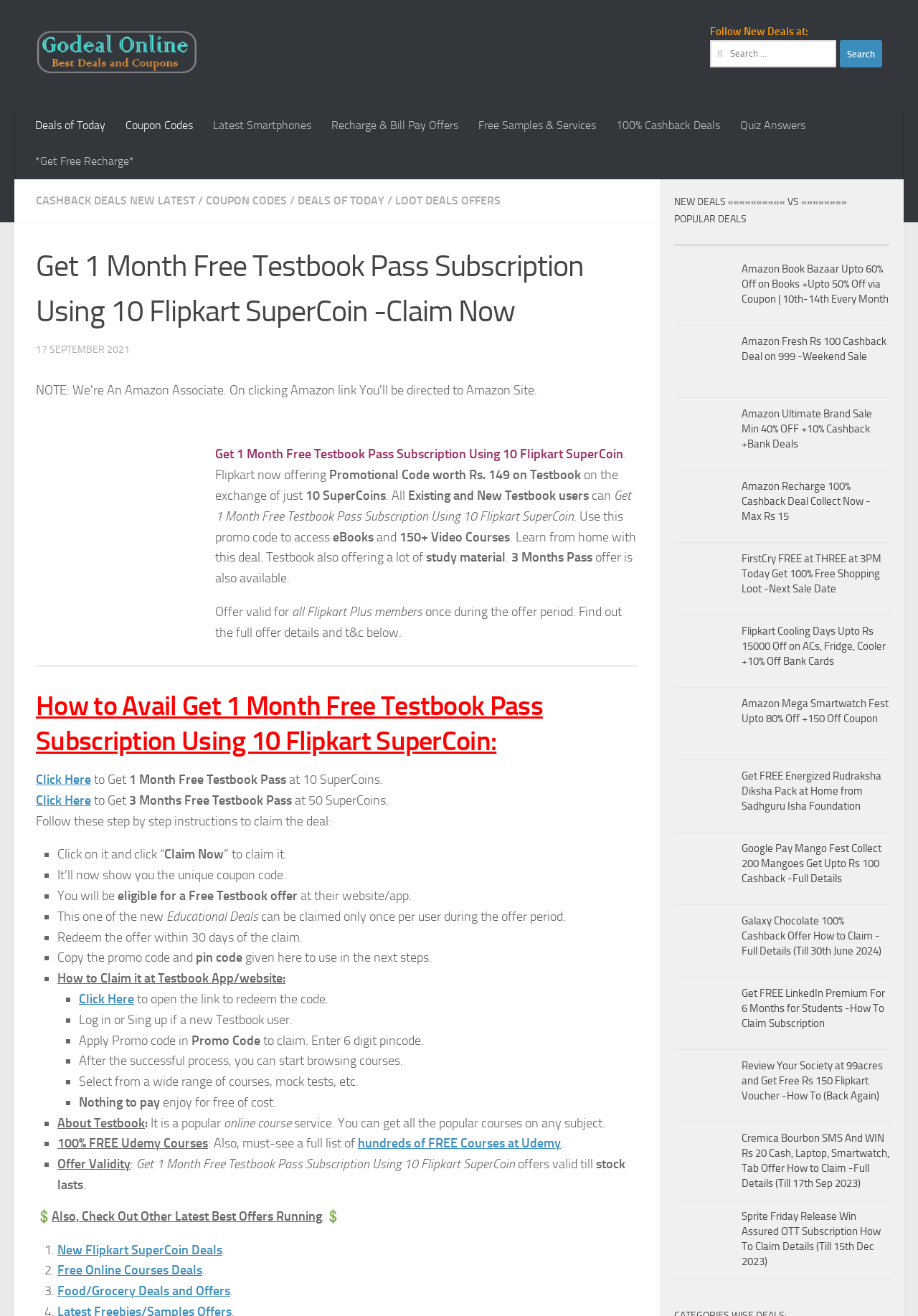Determine the coordinates of the bounding box that should be clicked to complete the instruction: "Search for:". The coordinates should be represented by four float numbers between 0 and 1: [left, top, right, bottom].

[0.773, 0.031, 0.961, 0.051]